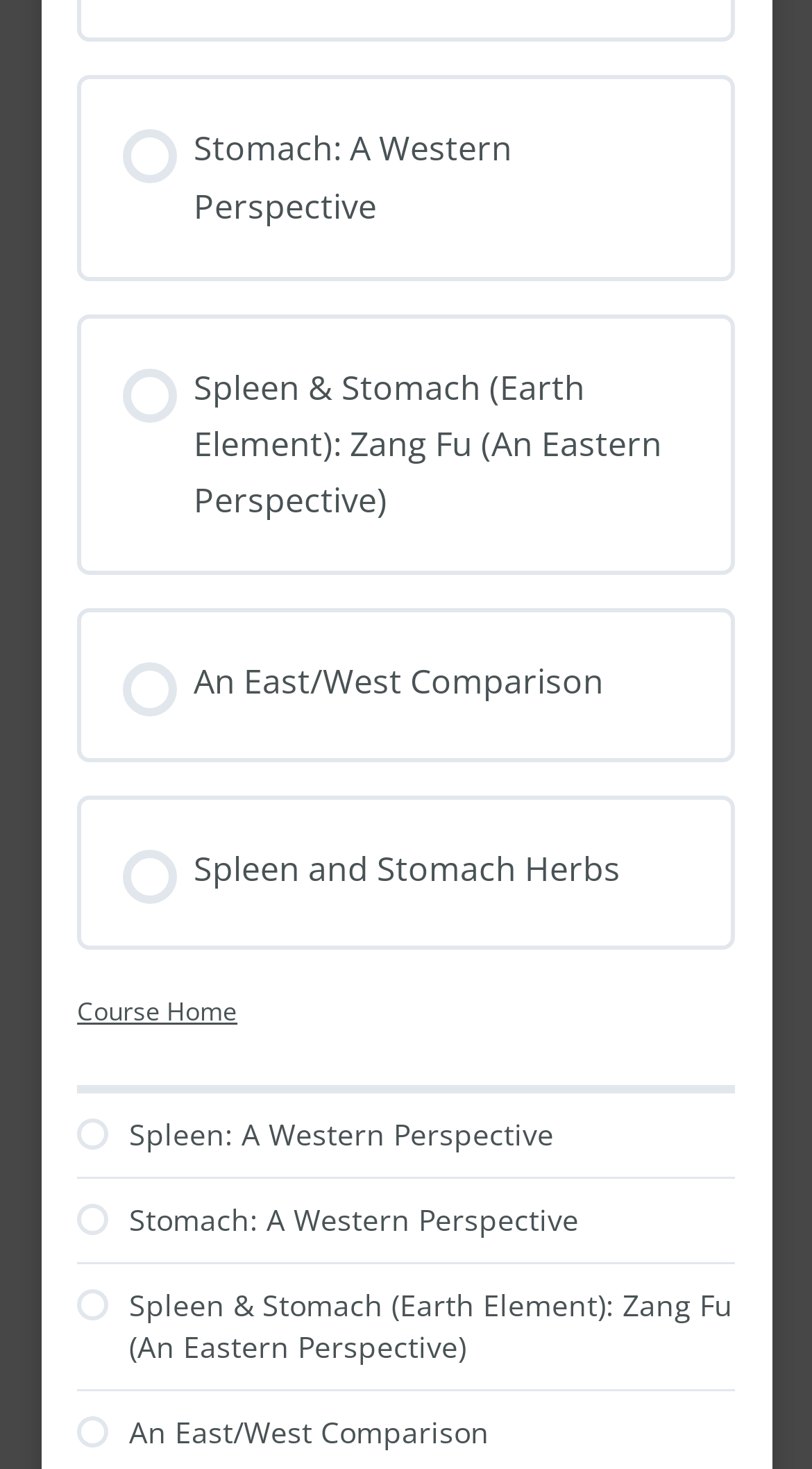Please identify the bounding box coordinates of the element's region that I should click in order to complete the following instruction: "Explore Spleen and Stomach Herbs". The bounding box coordinates consist of four float numbers between 0 and 1, i.e., [left, top, right, bottom].

[0.151, 0.573, 0.764, 0.616]